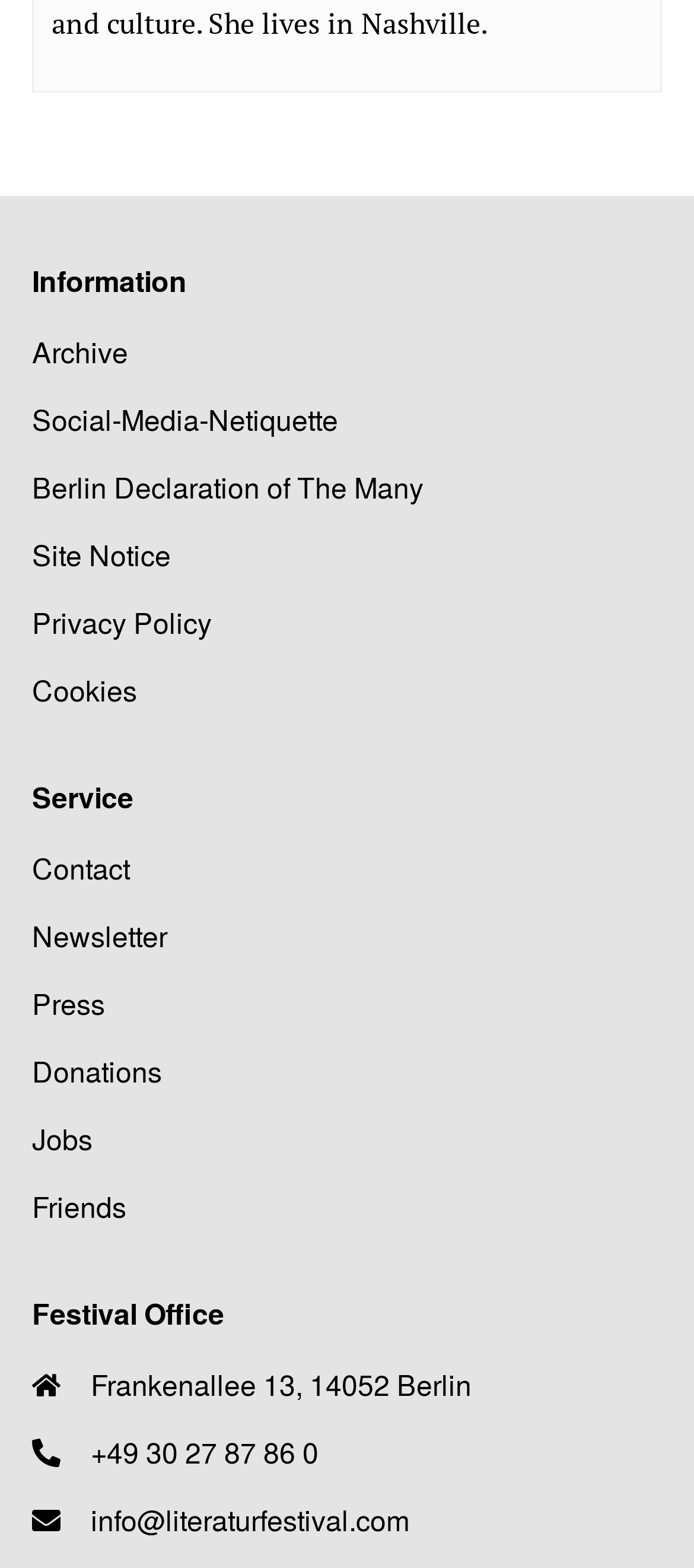Using details from the image, please answer the following question comprehensively:
How many links are there under the 'Service' heading?

I counted the number of link elements under the 'Service' heading, which are 'Contact', 'Newsletter', 'Press', 'Donations', and 'Jobs', and found that there are 5 links in total.